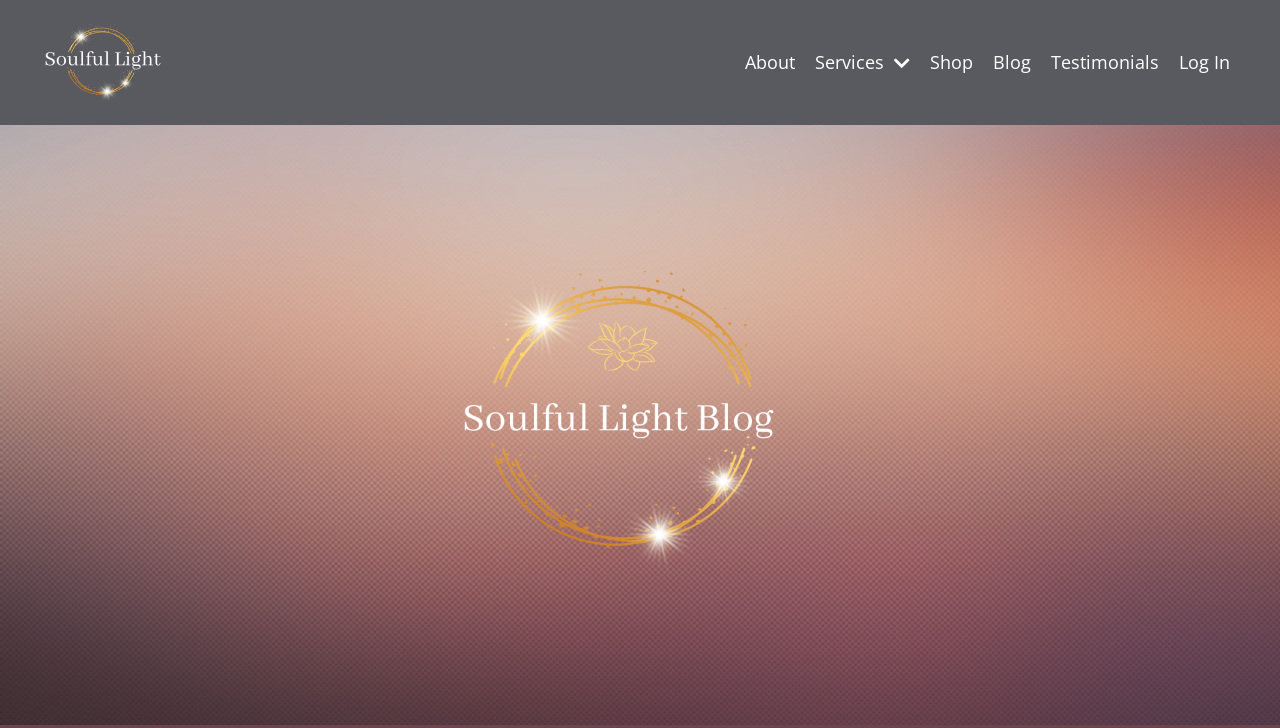What is the second link on the navigation bar?
Please provide a comprehensive answer to the question based on the webpage screenshot.

The second link on the navigation bar is 'Services', which is located at the top of the webpage with a bounding box of [0.637, 0.066, 0.711, 0.106].